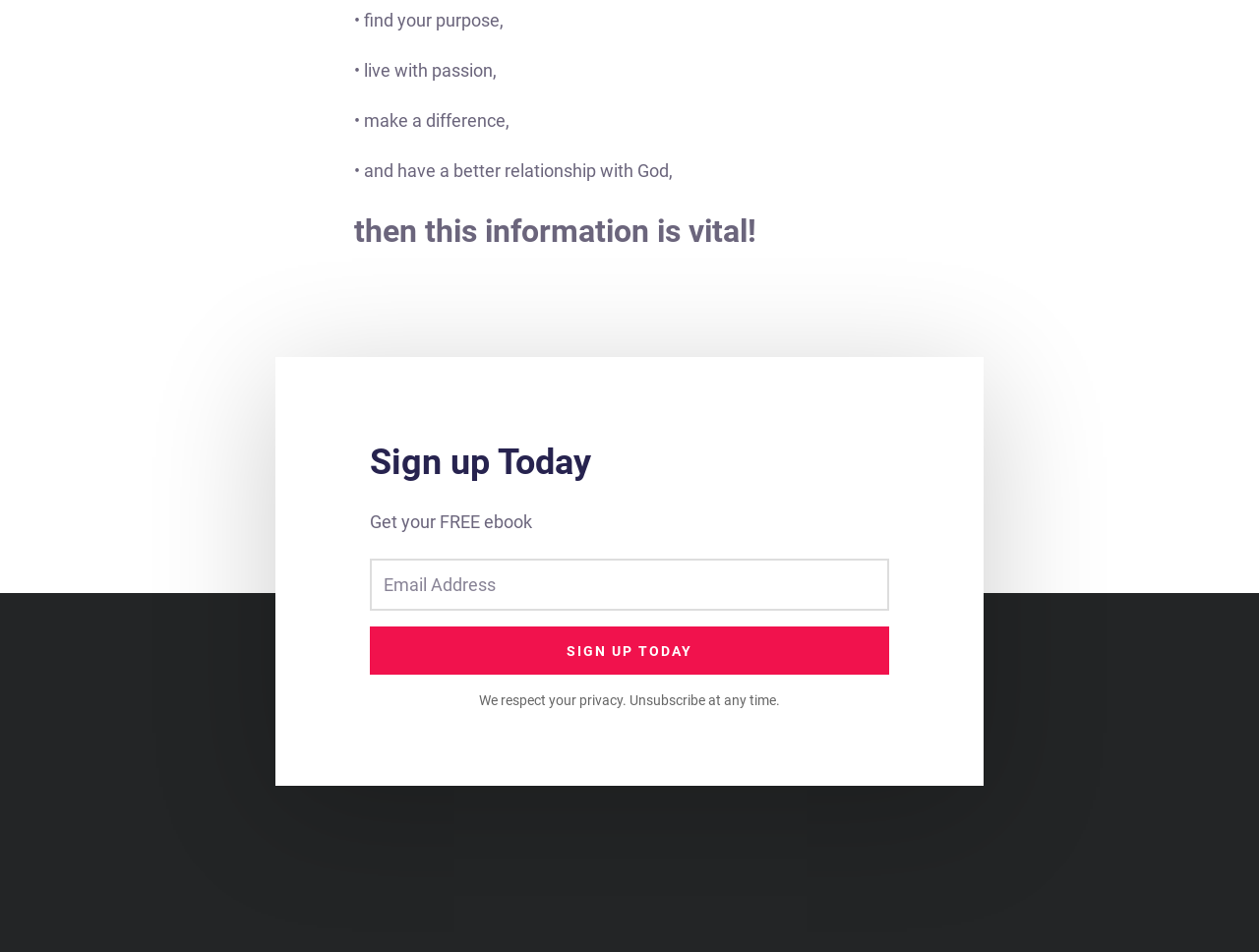Please provide the bounding box coordinate of the region that matches the element description: Authors. Coordinates should be in the format (top-left x, top-left y, bottom-right x, bottom-right y) and all values should be between 0 and 1.

None